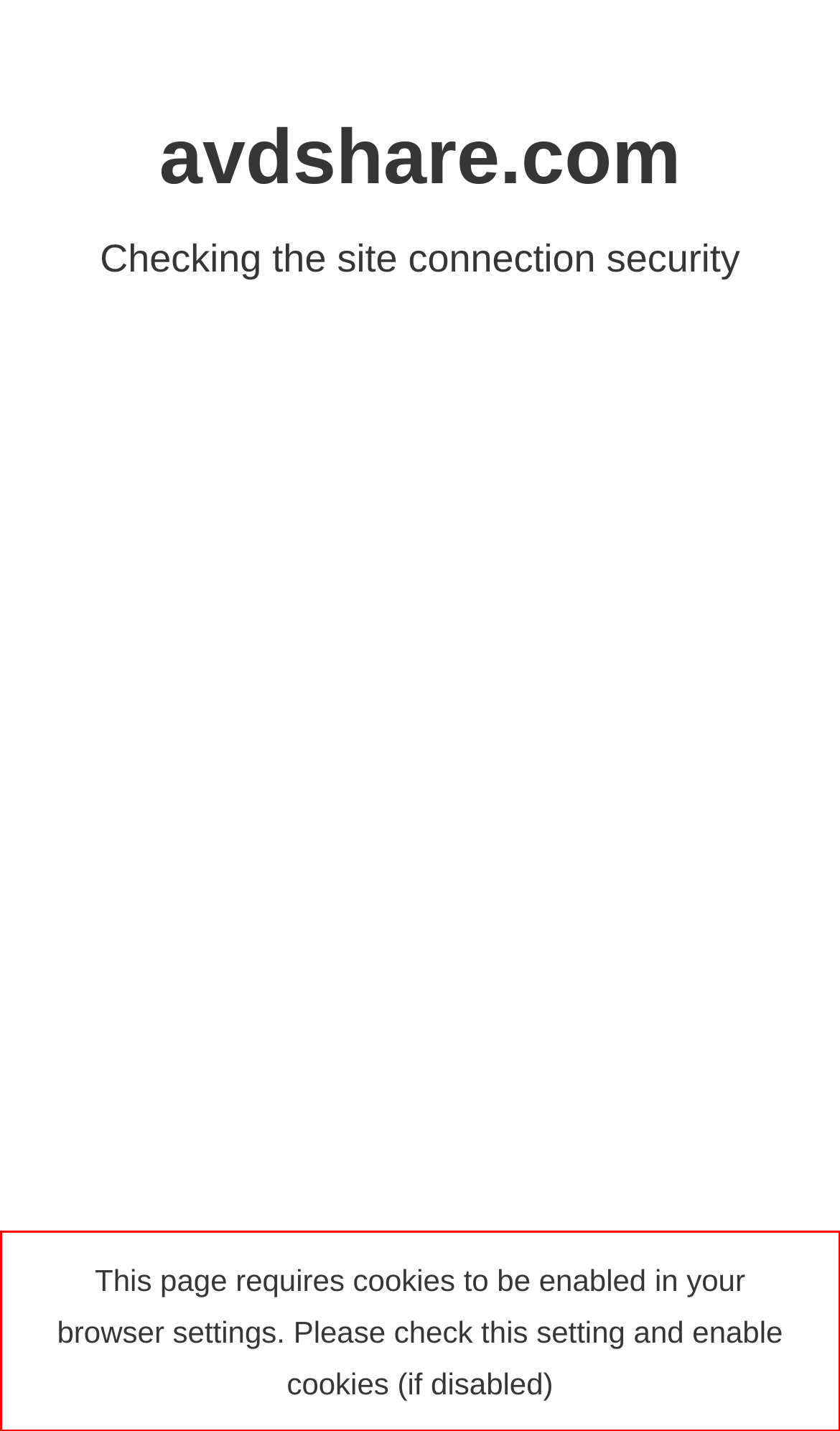Perform OCR on the text inside the red-bordered box in the provided screenshot and output the content.

This page requires cookies to be enabled in your browser settings. Please check this setting and enable cookies (if disabled)